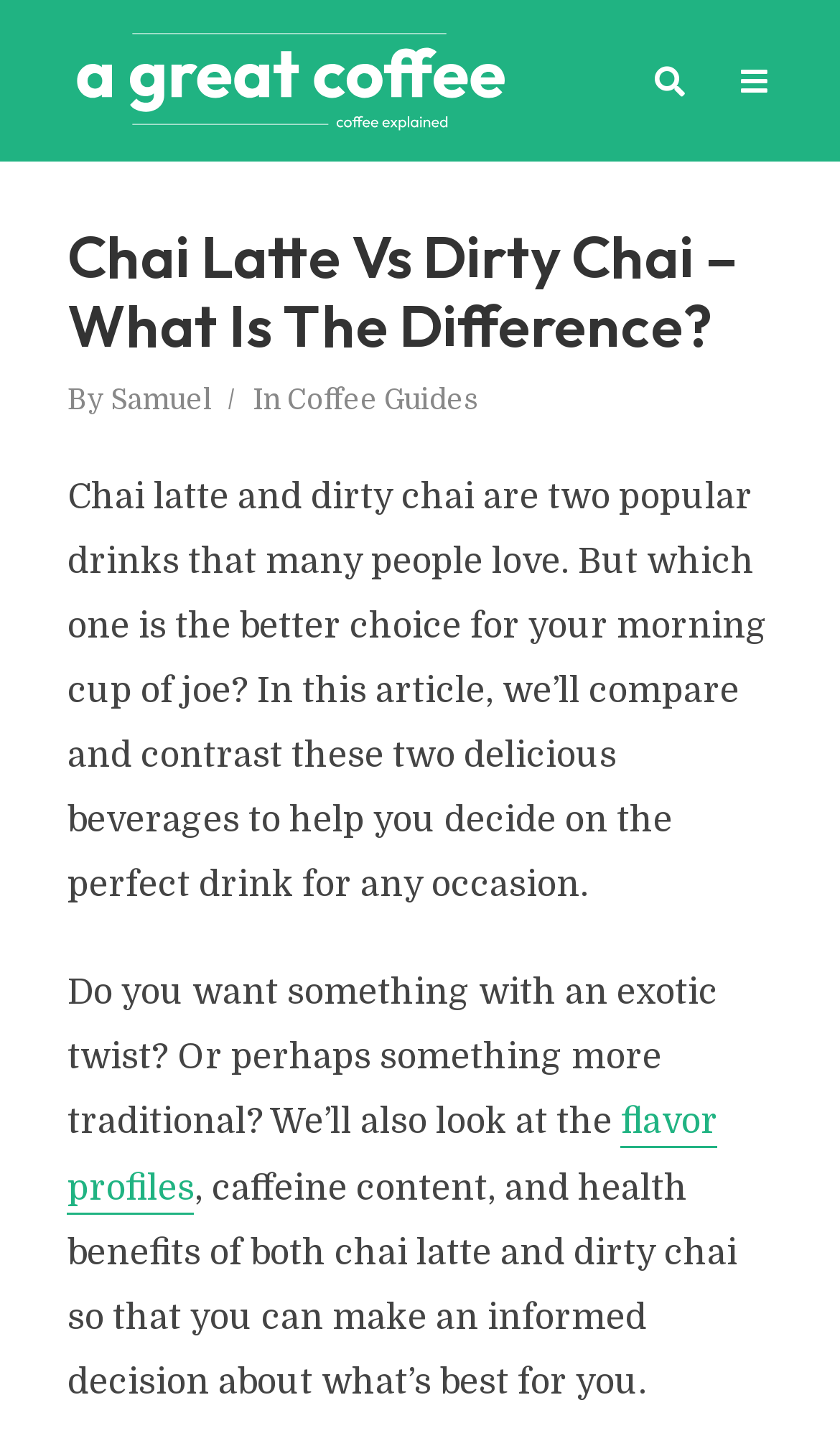What is the purpose of this article?
Please elaborate on the answer to the question with detailed information.

The purpose of this article is to compare and contrast chai latte and dirty chai, providing readers with information to help them decide on the perfect drink for any occasion.